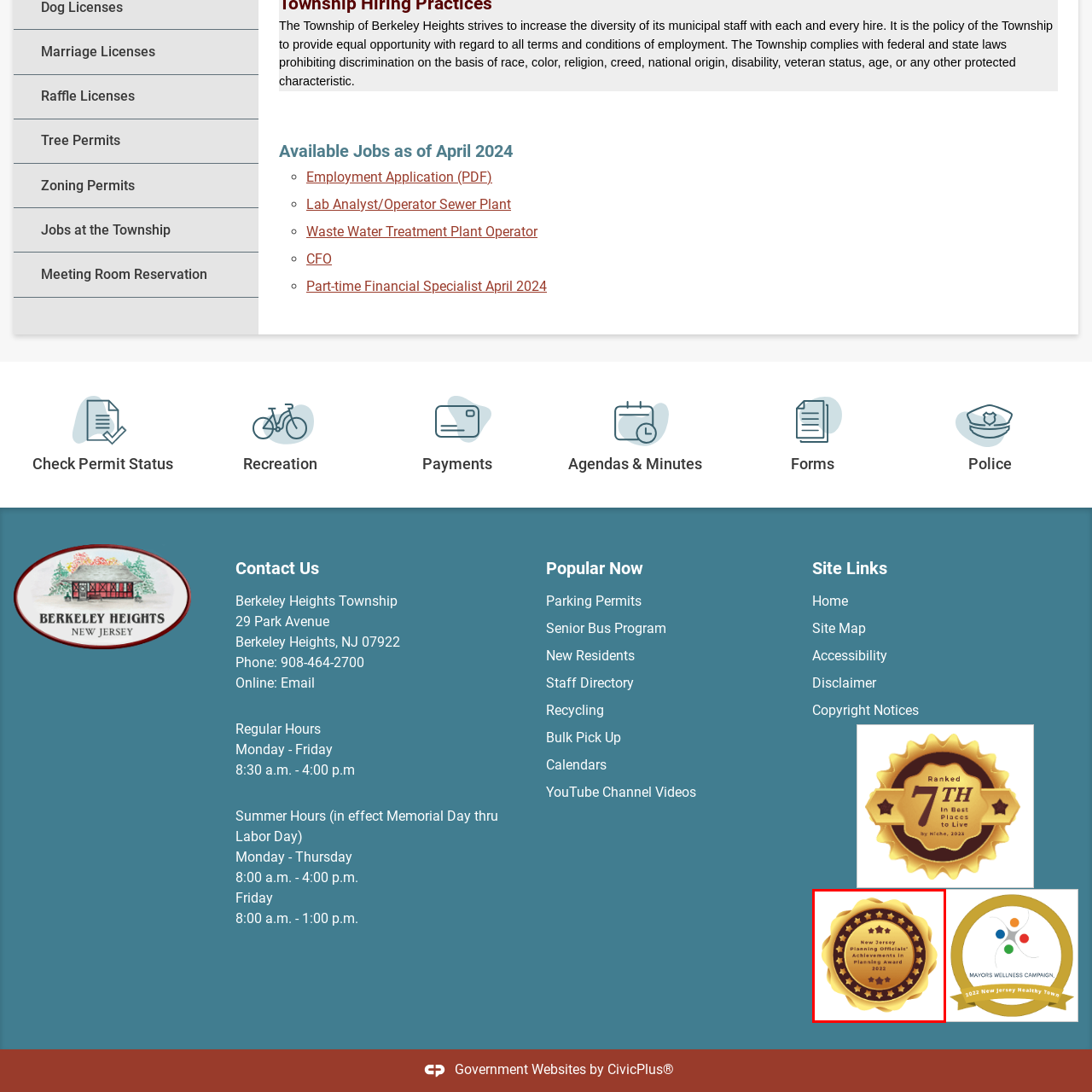Give an in-depth explanation of the image captured within the red boundary.

This image features a distinguished emblem representing the "New Jersey Planning Officials' Achievements in Planning Award 2022." The award badge has a golden circular shape bordered by a rich brown band, adorned with stars, symbolizing excellence and recognition in planning achievements. The text prominently displayed in the center details the title of the award, celebrating significant contributions to effective planning within the state of New Jersey. This accolade highlights the commitment to enhancing community planning and development, acknowledging those who have made remarkable strides in this field.